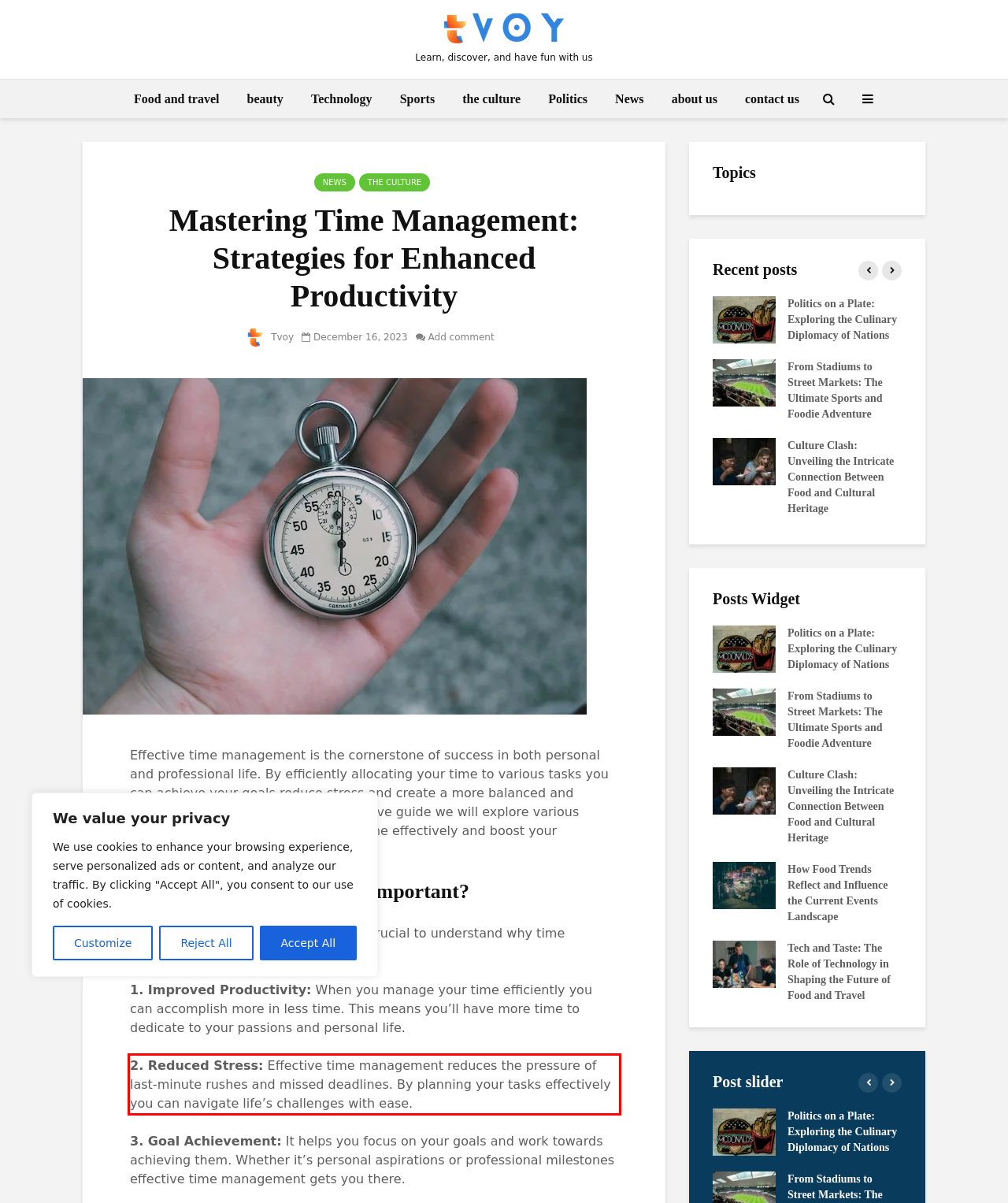Identify the text within the red bounding box on the webpage screenshot and generate the extracted text content.

2. Reduced Stress: Effective time management reduces the pressure of last-minute rushes and missed deadlines. By planning your tasks effectively you can navigate life’s challenges with ease.